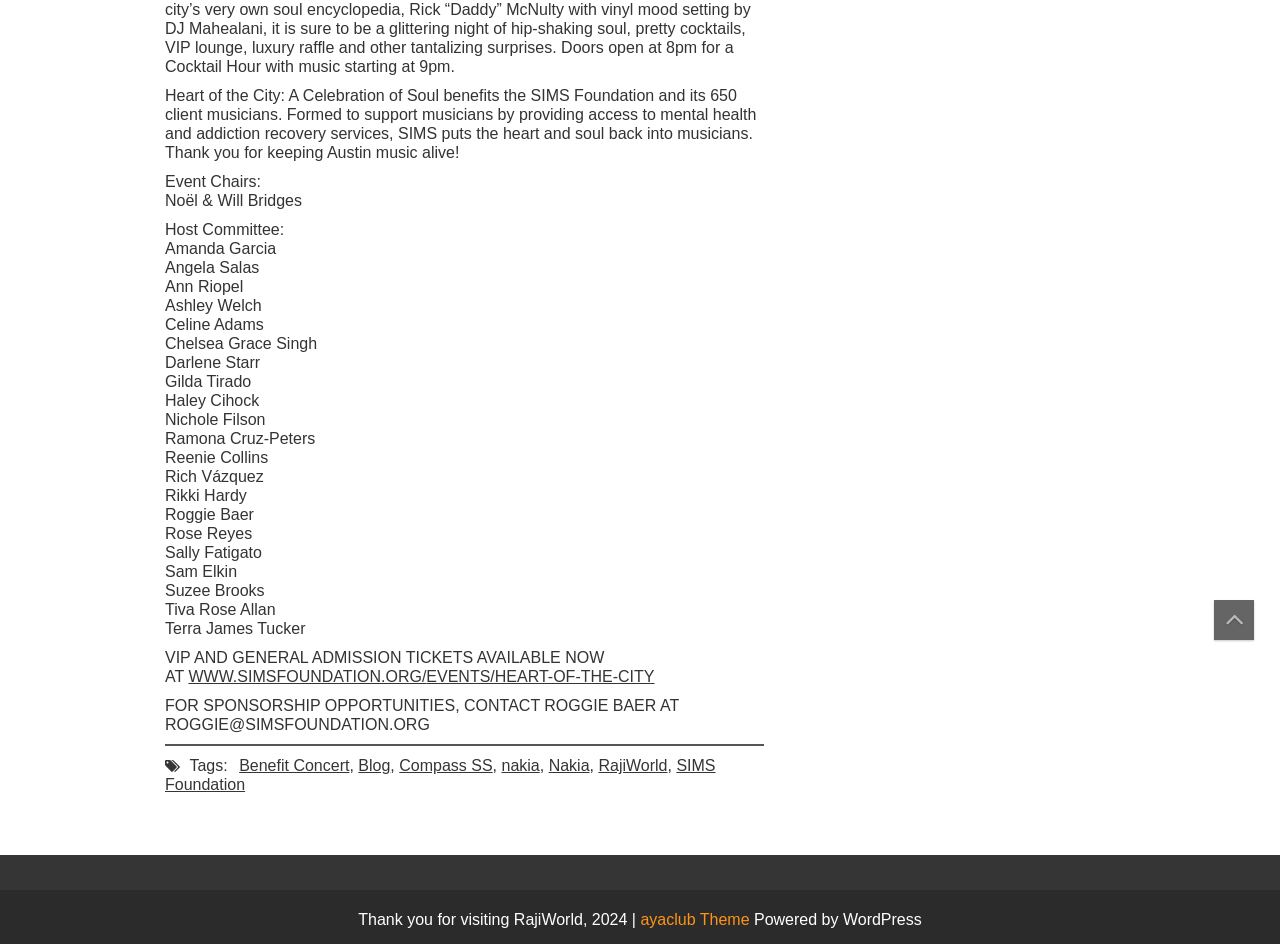Bounding box coordinates should be provided in the format (top-left x, top-left y, bottom-right x, bottom-right y) with all values between 0 and 1. Identify the bounding box for this UI element: RajiWorld

[0.468, 0.801, 0.521, 0.821]